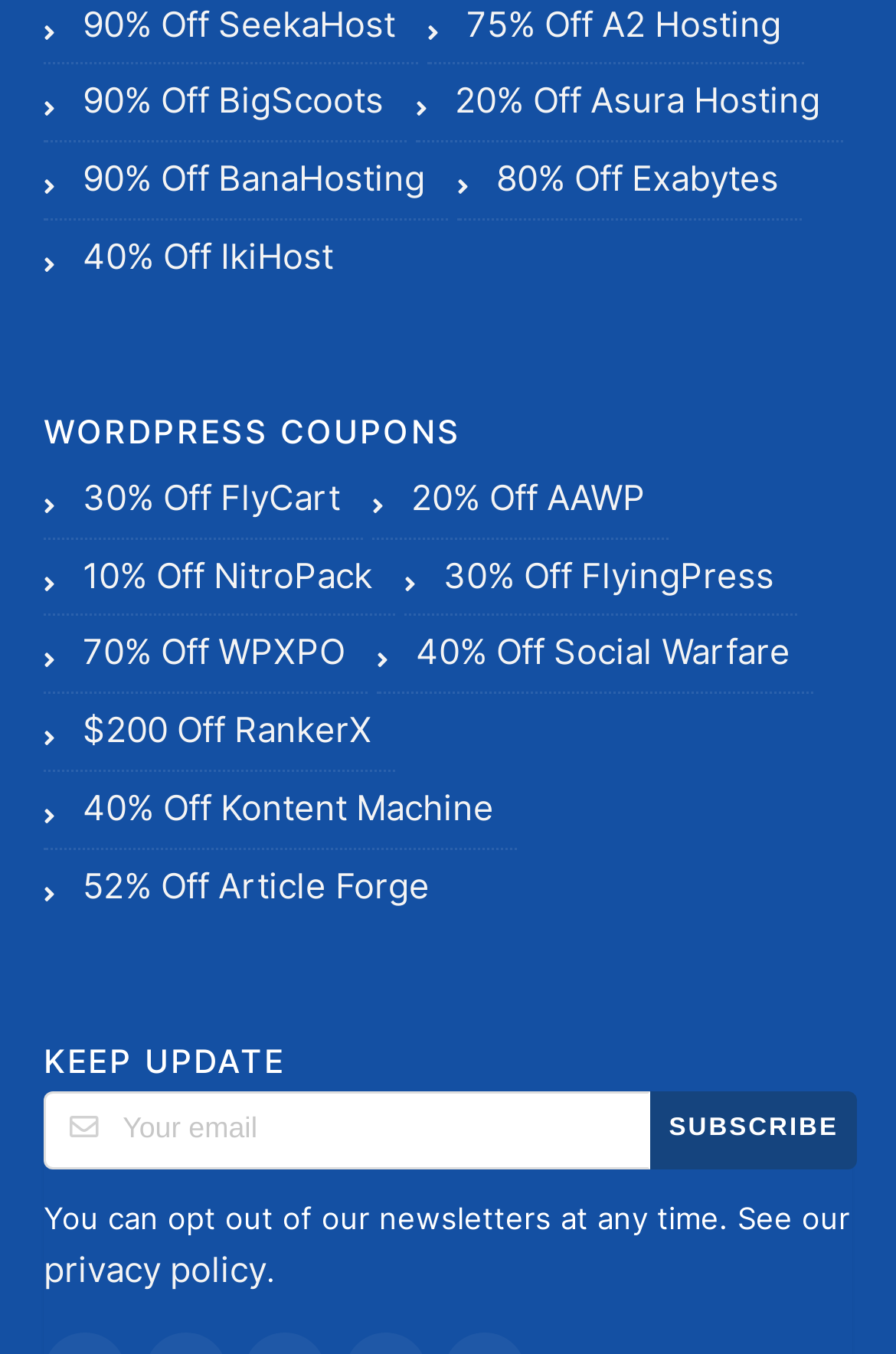Show me the bounding box coordinates of the clickable region to achieve the task as per the instruction: "Enter your email".

[0.049, 0.805, 0.726, 0.863]